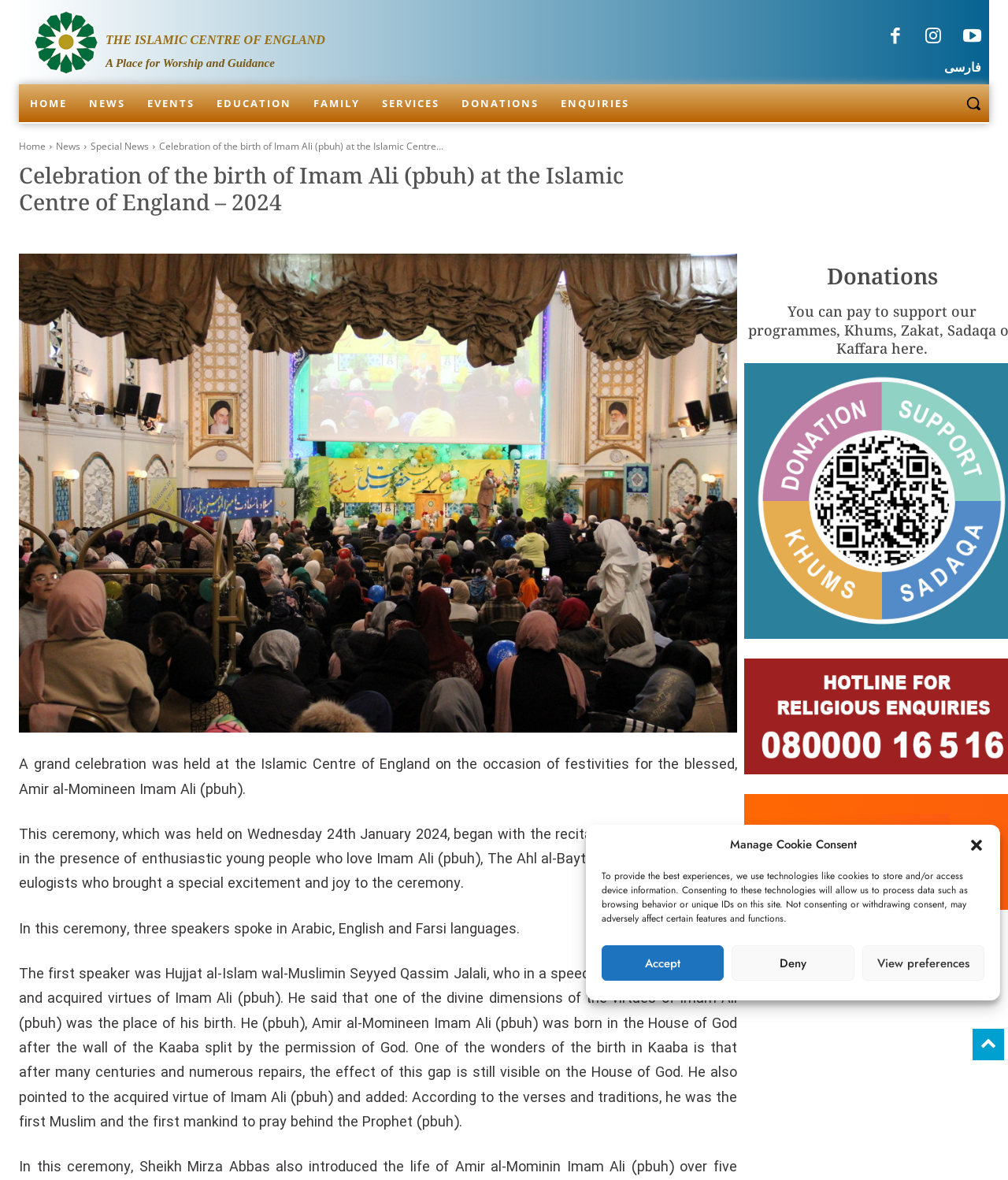Using the information from the screenshot, answer the following question thoroughly:
What is the position of the 'Donations' heading?

The position of the 'Donations' heading can be inferred from its bounding box coordinates [0.82, 0.222, 0.93, 0.246], which indicates that it is located at the bottom of the webpage.